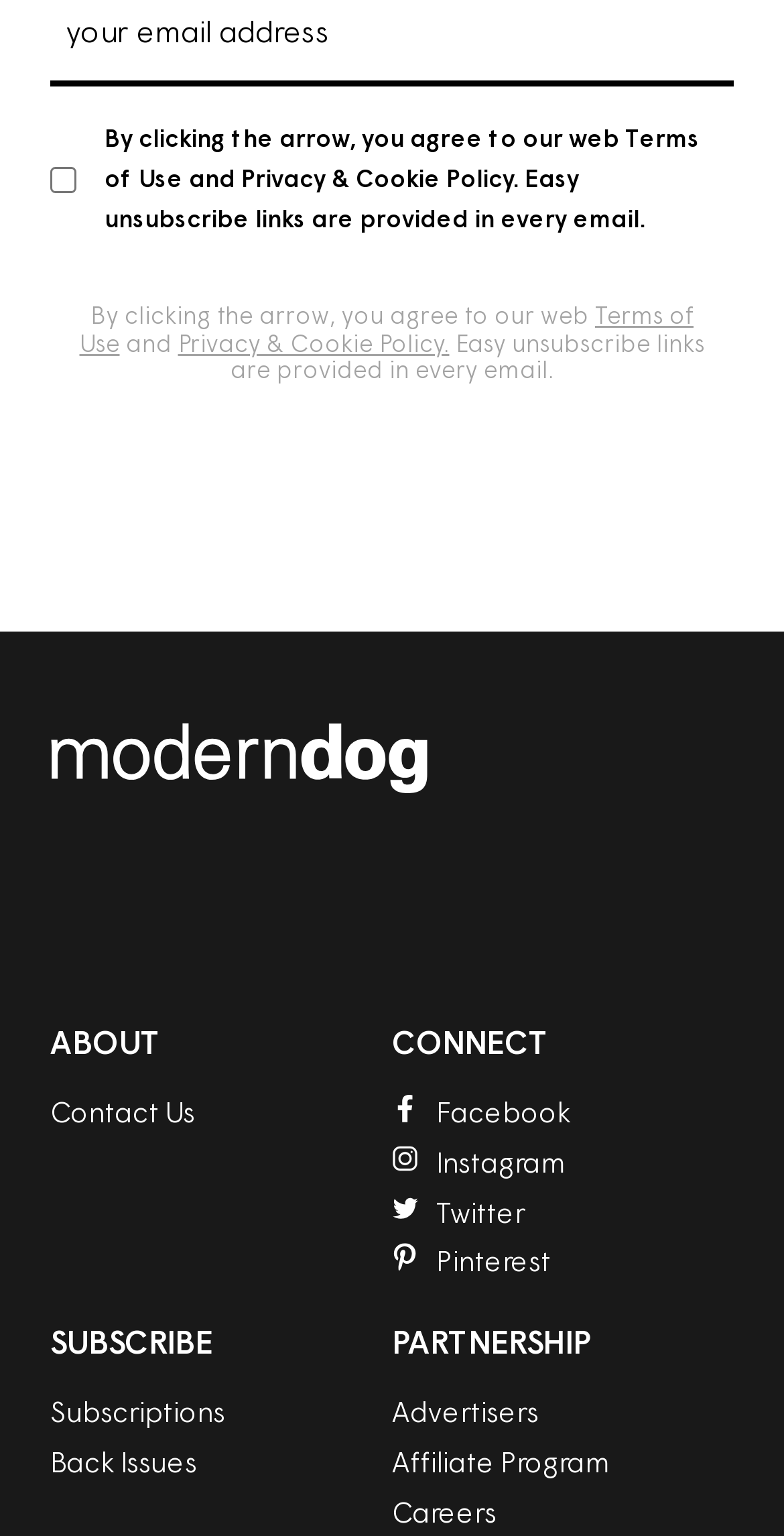Analyze the image and answer the question with as much detail as possible: 
How many buttons are there to download the app?

I counted the number of buttons to download the app and found that there are two buttons, one for Apple App Store and one for Google Play.